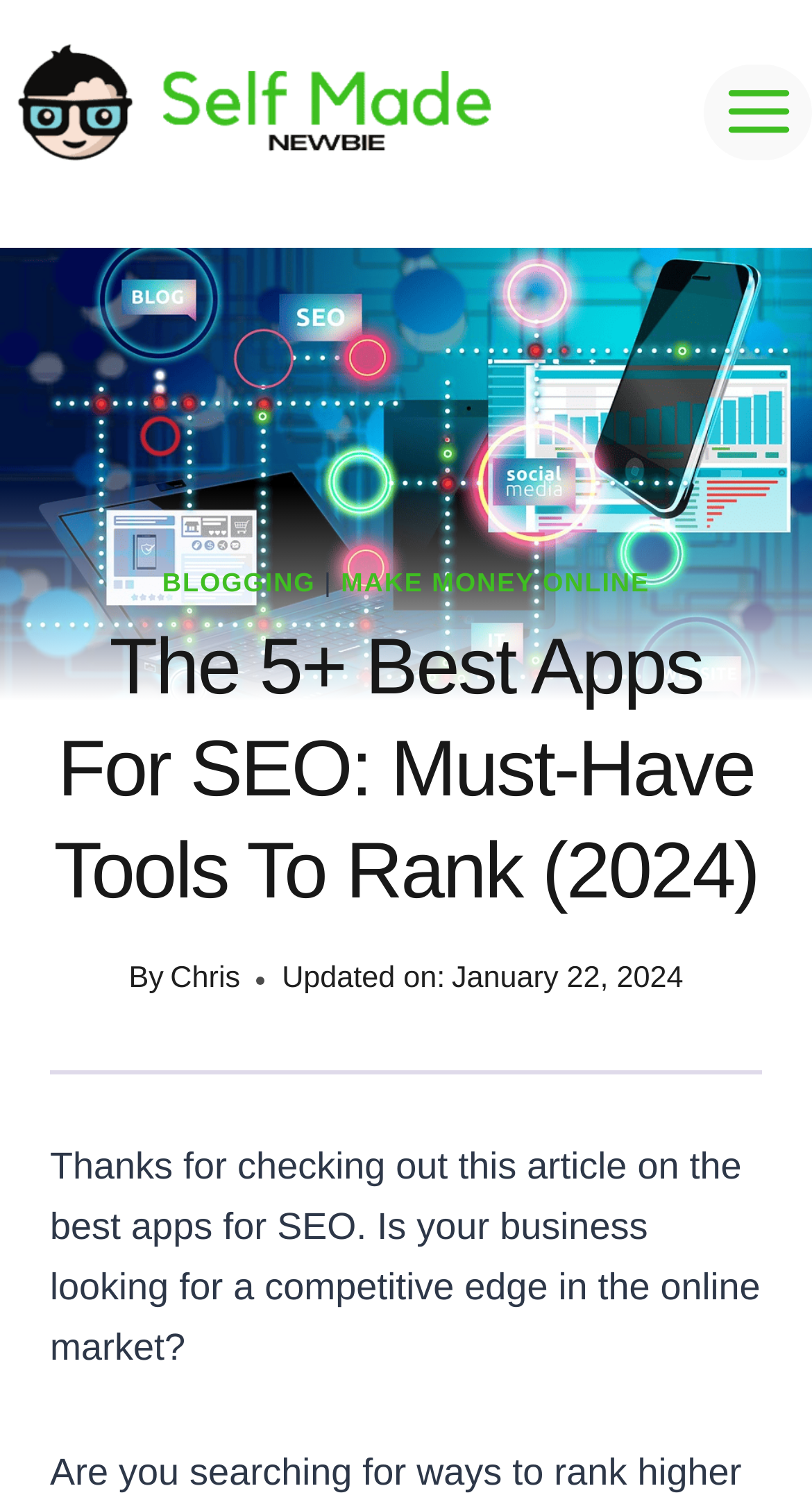Identify and extract the main heading of the webpage.

The 5+ Best Apps For SEO: Must-Have Tools To Rank (2024)